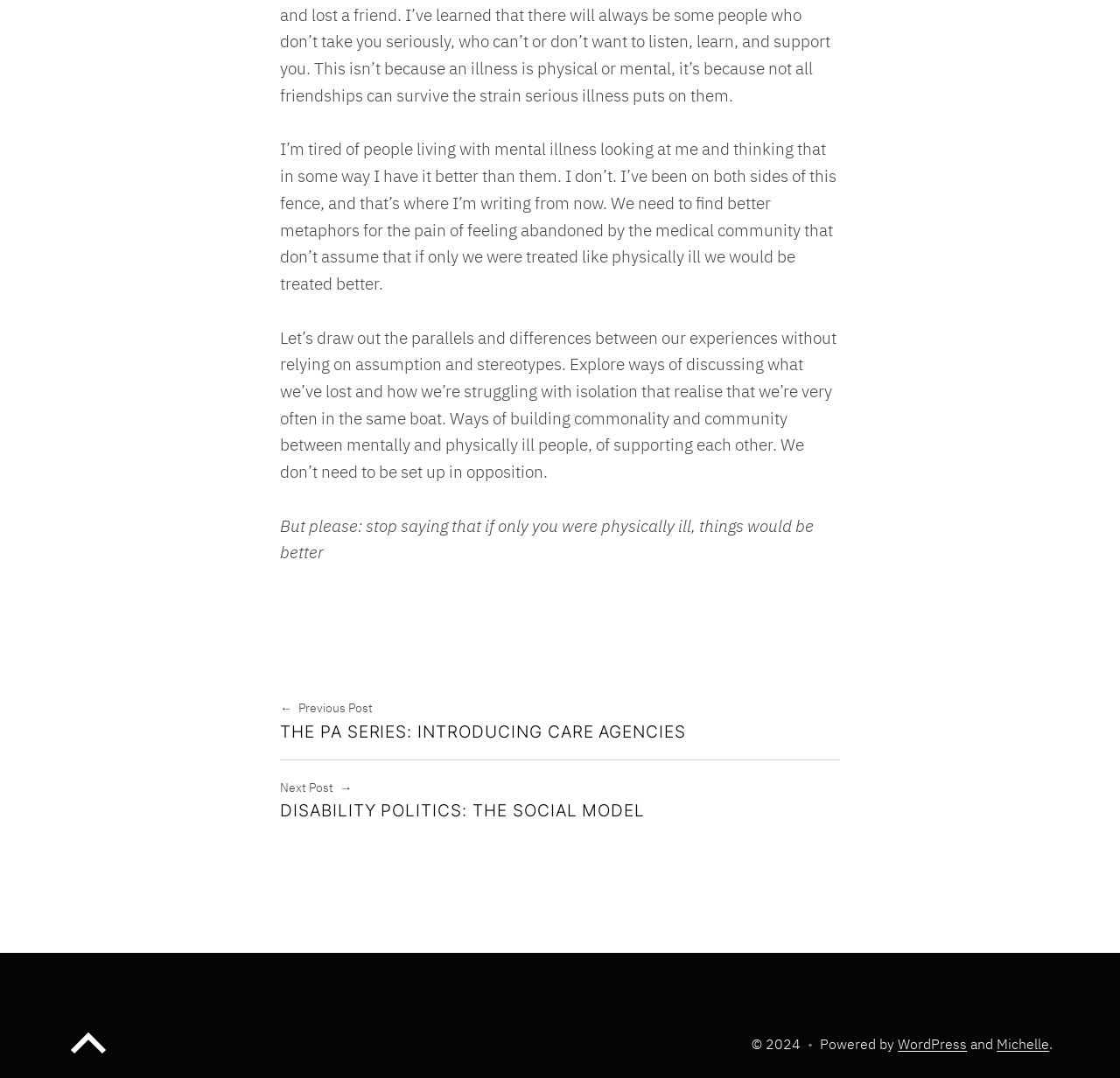Mark the bounding box of the element that matches the following description: "WordPress".

[0.802, 0.96, 0.863, 0.976]